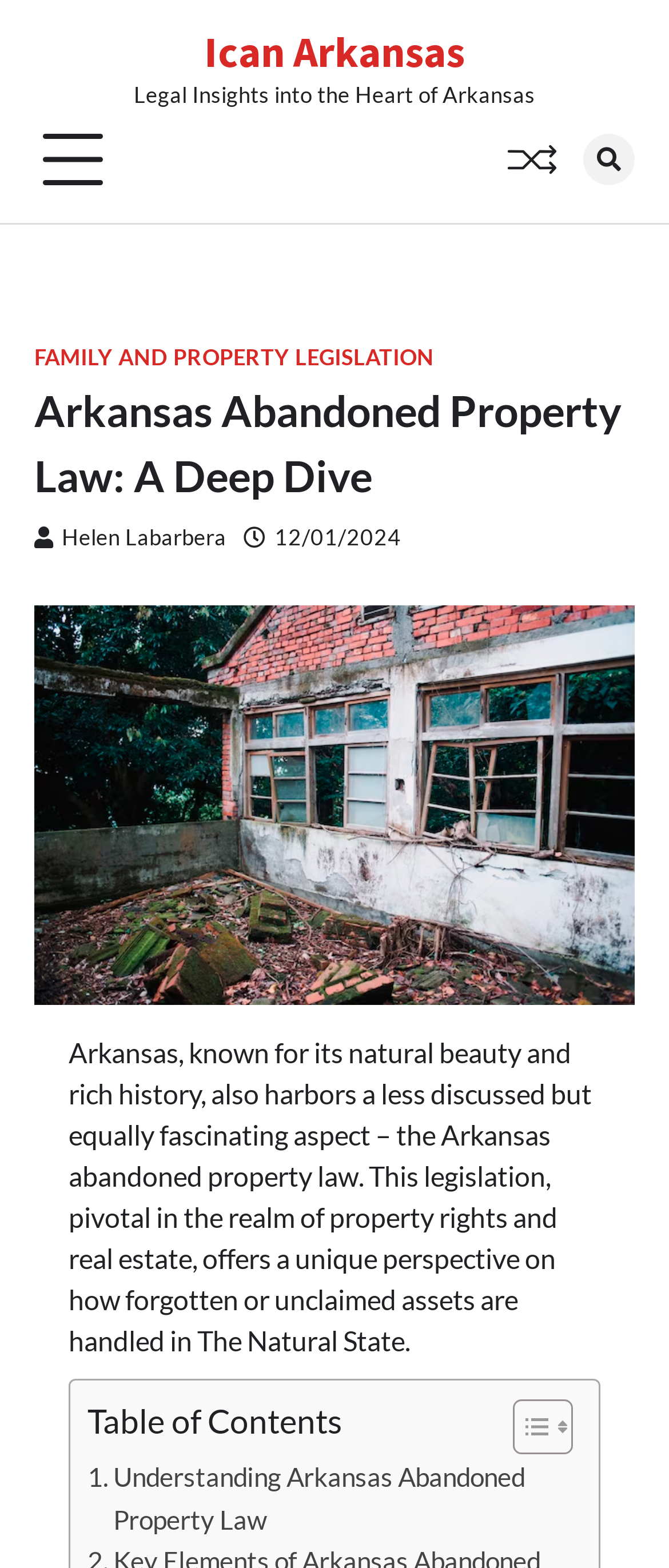Provide the bounding box coordinates for the UI element that is described as: "Helen Labarbera".

[0.051, 0.335, 0.338, 0.351]